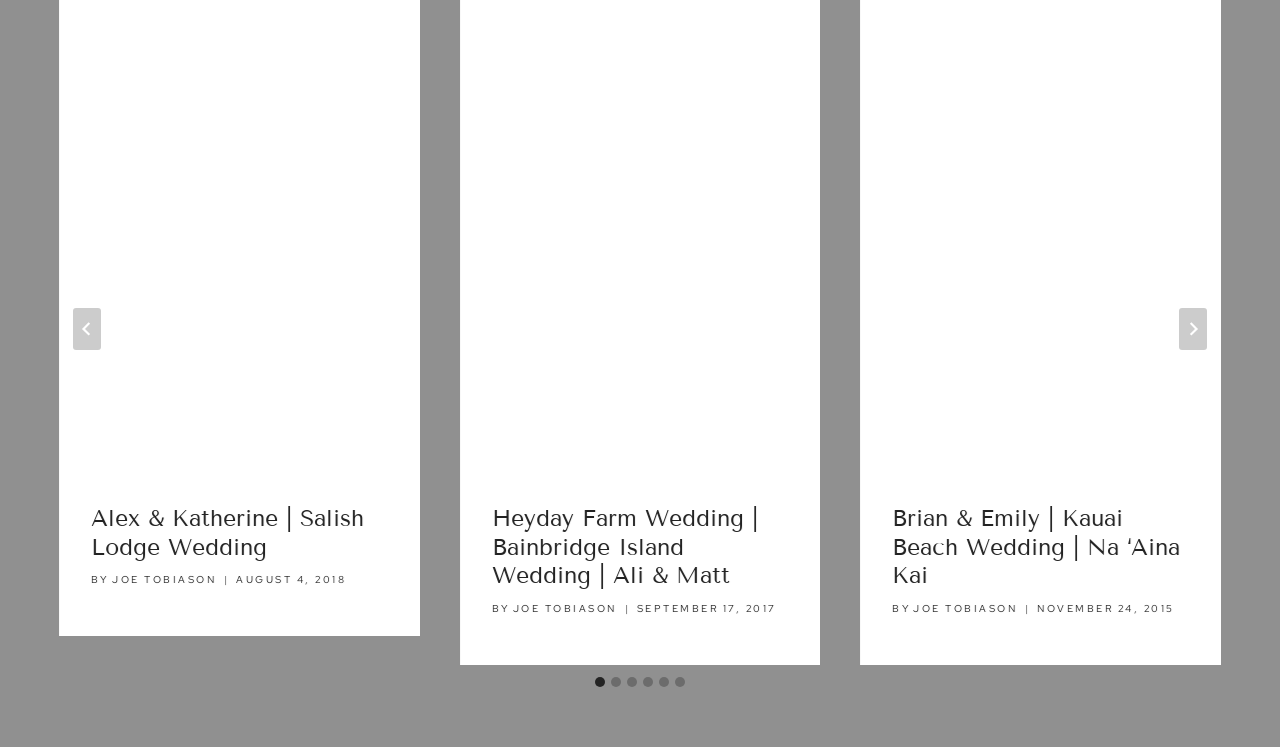Determine the bounding box coordinates of the region to click in order to accomplish the following instruction: "Go to the last slide". Provide the coordinates as four float numbers between 0 and 1, specifically [left, top, right, bottom].

[0.057, 0.412, 0.079, 0.468]